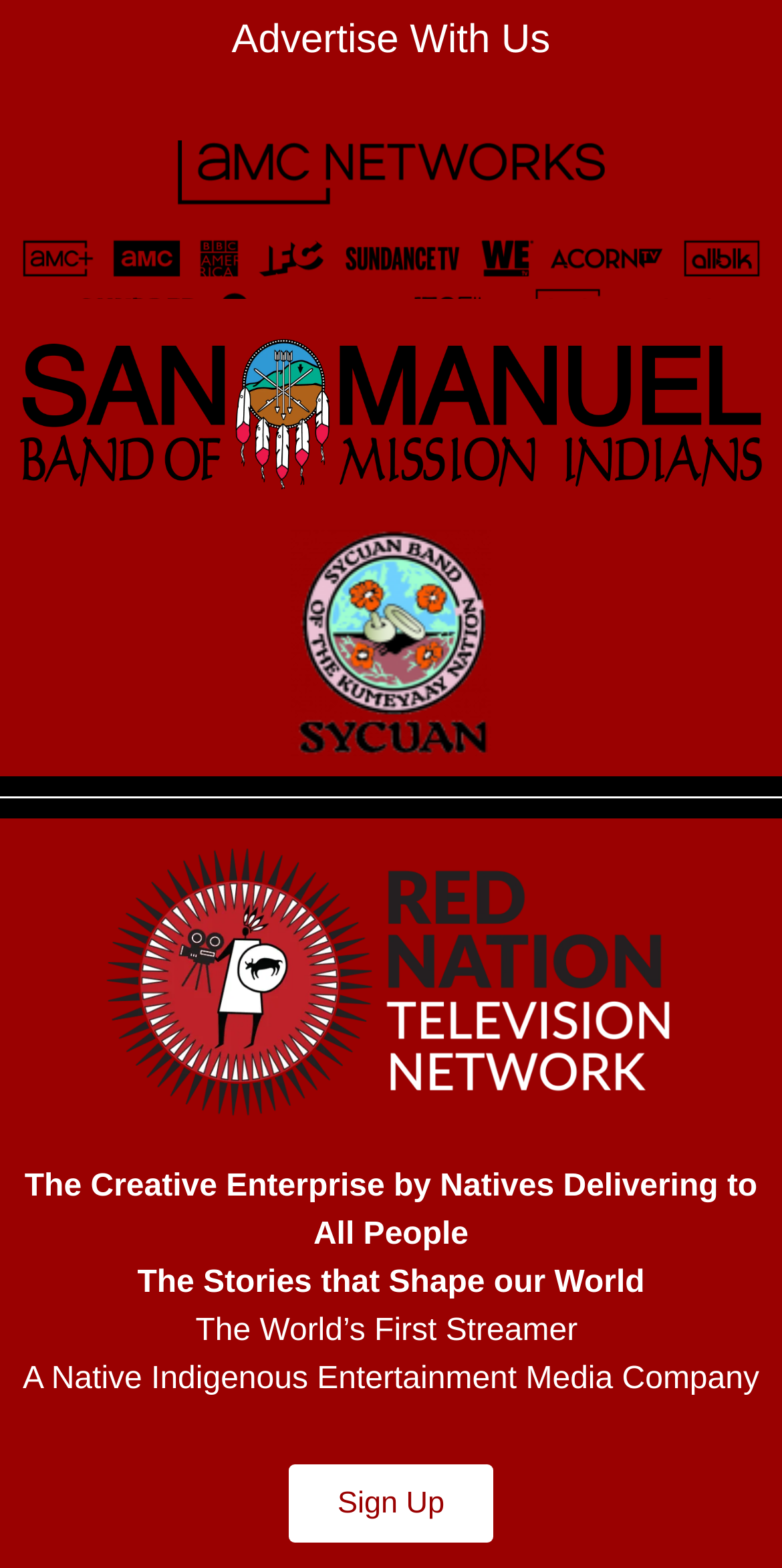What is the purpose of the 'Sign Up' link?
Refer to the image and provide a detailed answer to the question.

Based on the context of the webpage and the typical functionality of a 'Sign Up' link, I infer that the purpose of the 'Sign Up' link is to allow users to create an account on the Red Nation TV platform.